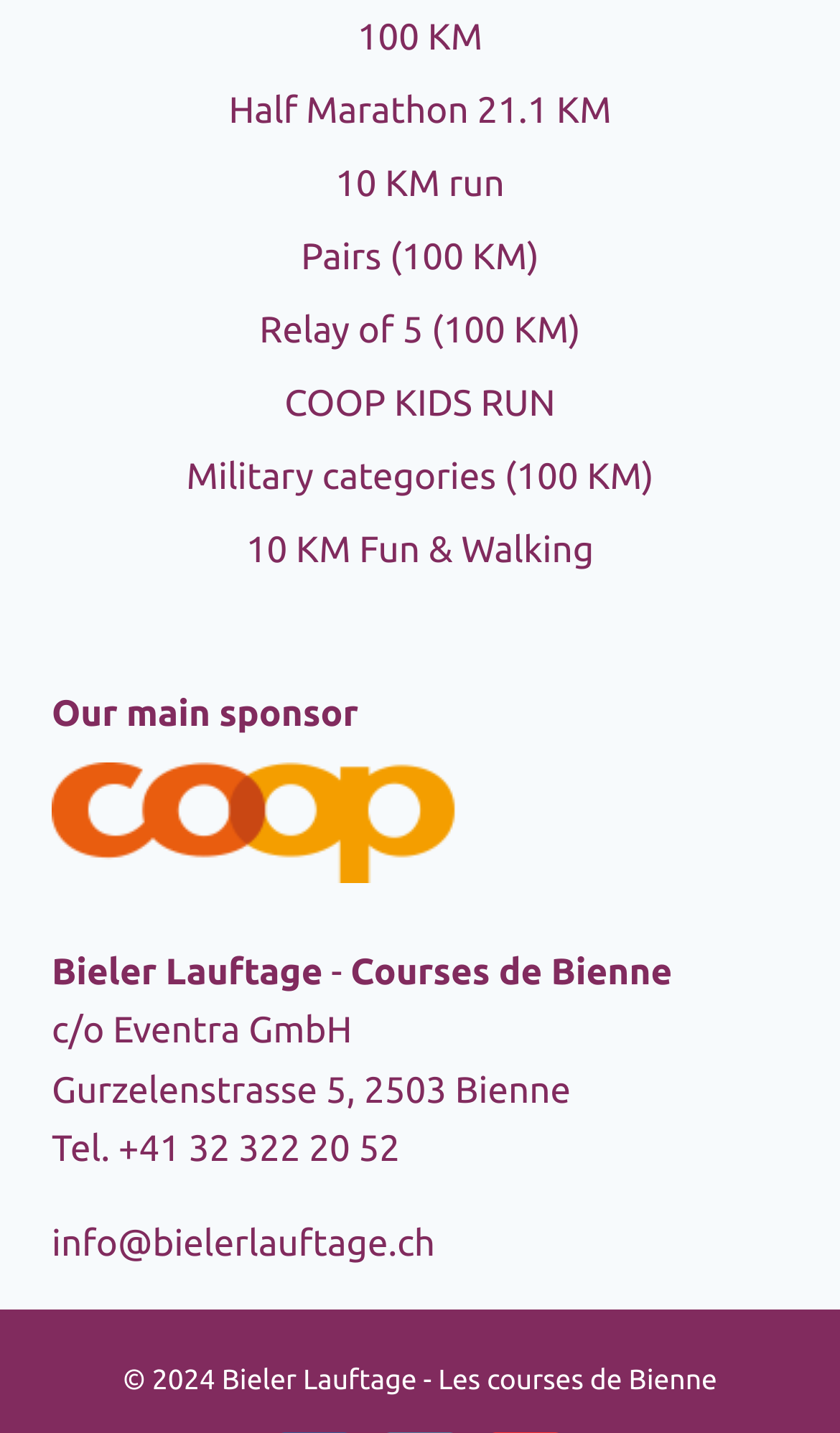Based on the element description: "title="coop"", identify the UI element and provide its bounding box coordinates. Use four float numbers between 0 and 1, [left, top, right, bottom].

[0.062, 0.532, 0.938, 0.616]